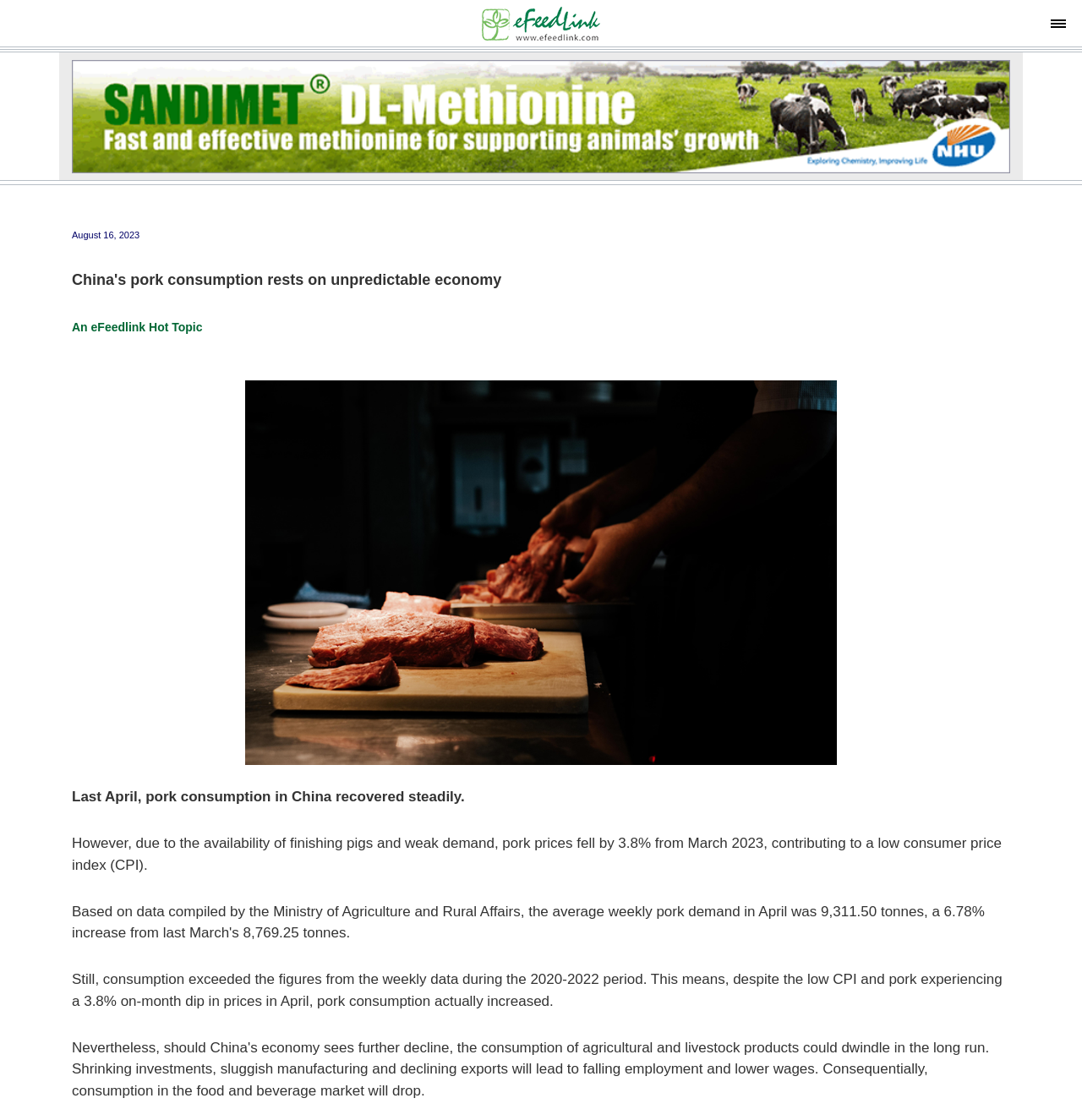What is the topic of the article? Look at the image and give a one-word or short phrase answer.

Pork consumption in China